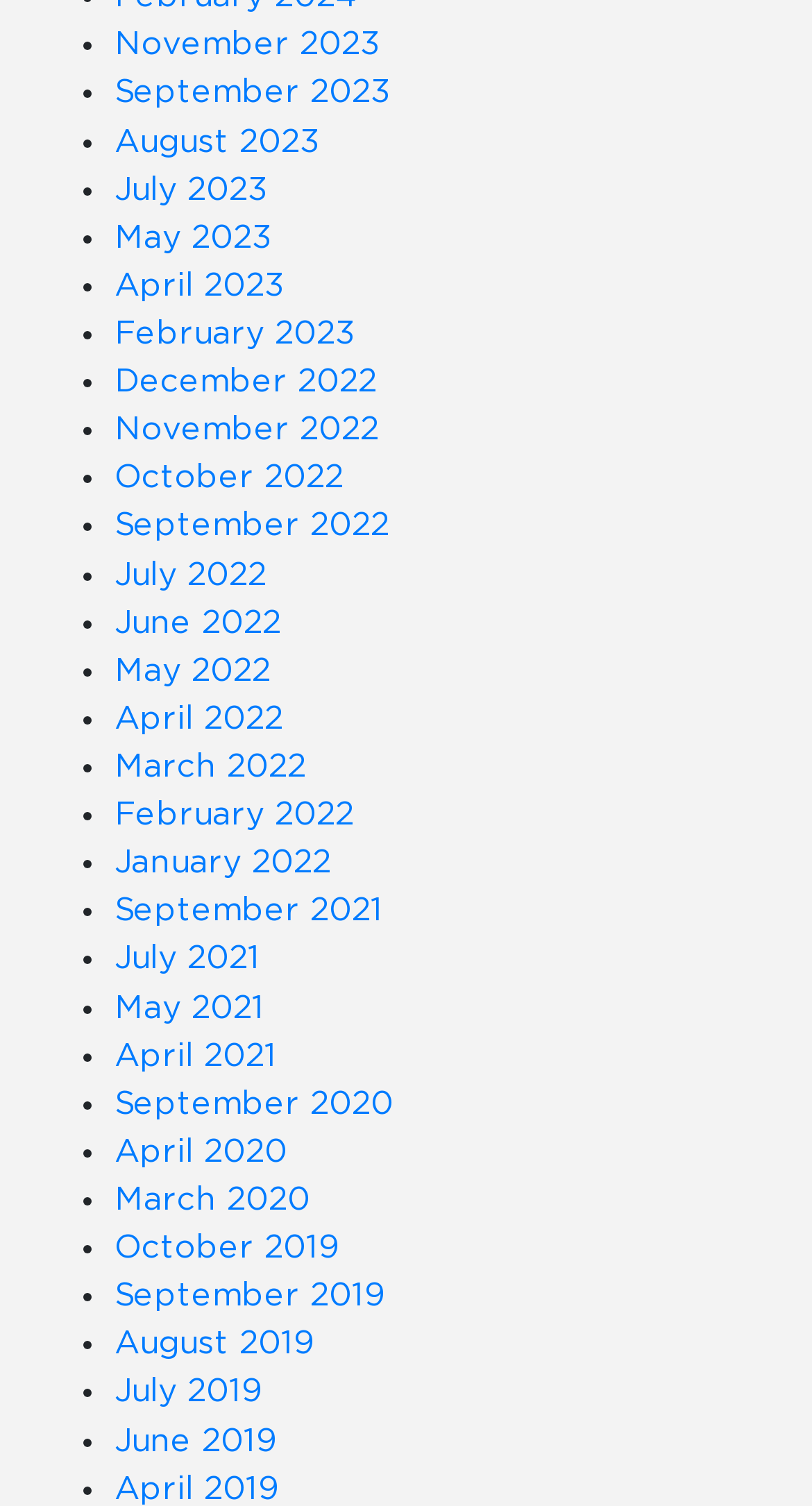Locate the bounding box coordinates of the region to be clicked to comply with the following instruction: "View September 2022". The coordinates must be four float numbers between 0 and 1, in the form [left, top, right, bottom].

[0.141, 0.339, 0.479, 0.36]